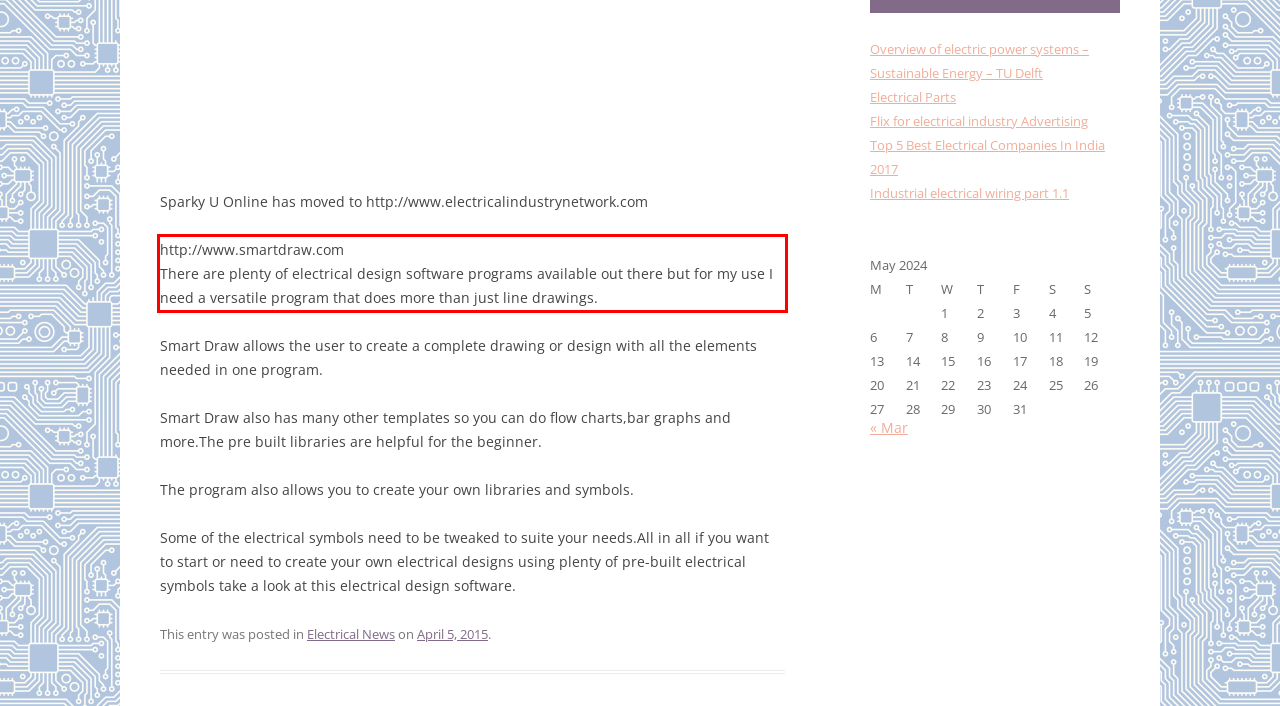Within the provided webpage screenshot, find the red rectangle bounding box and perform OCR to obtain the text content.

http://www.smartdraw.com There are plenty of electrical design software programs available out there but for my use I need a versatile program that does more than just line drawings.